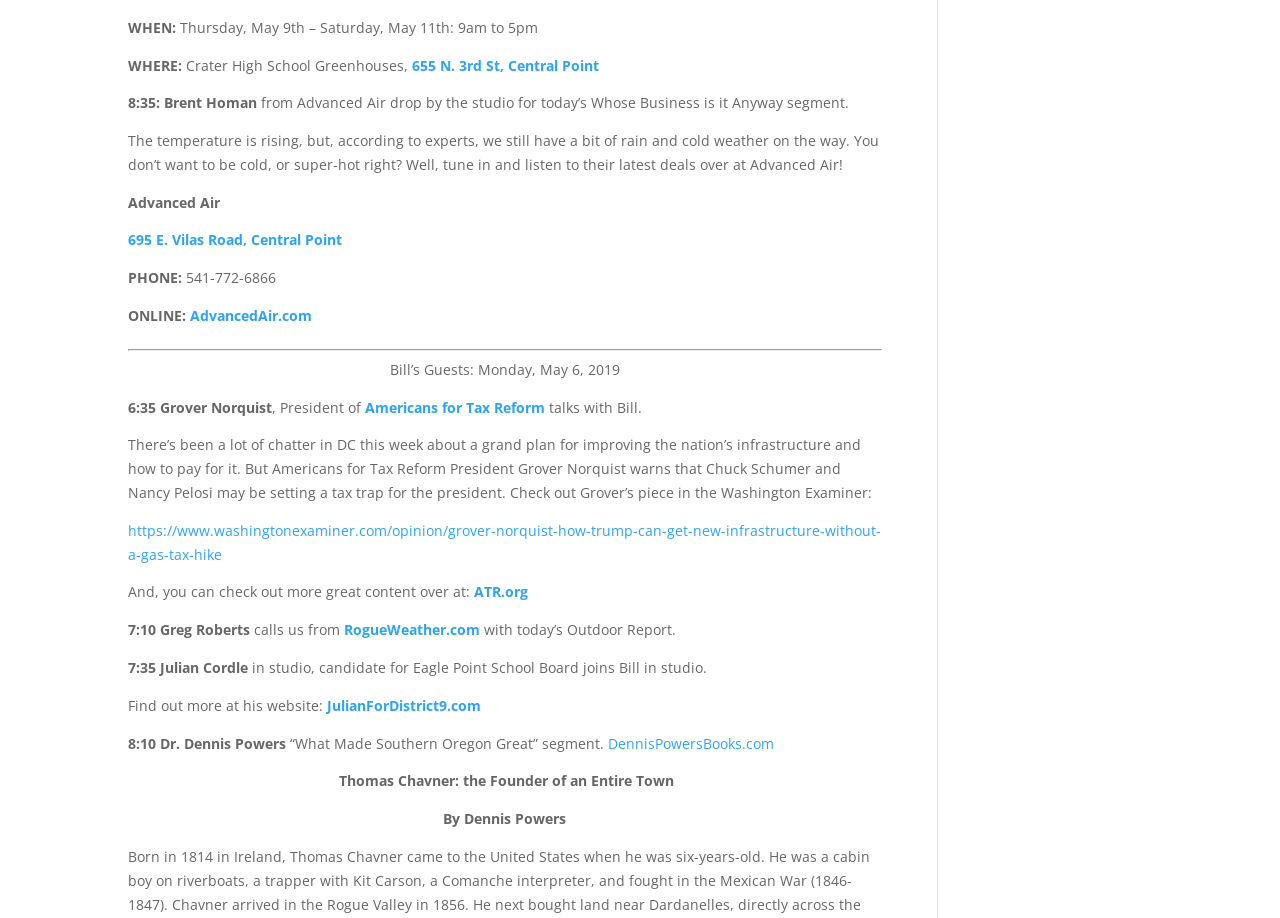Please respond in a single word or phrase: 
What is the address of Crater High School Greenhouses?

655 N. 3rd St, Central Point